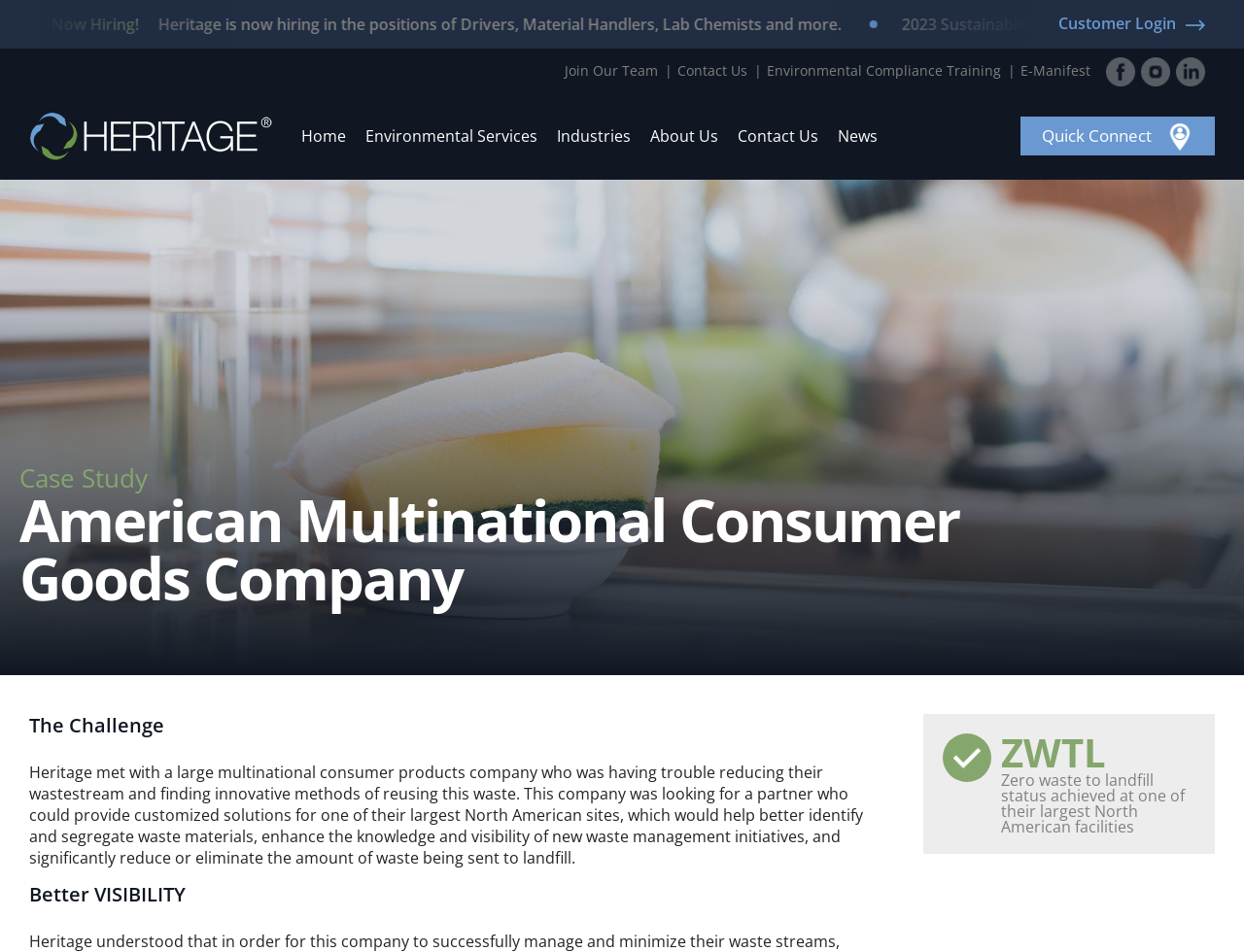Locate the bounding box coordinates of the element that should be clicked to execute the following instruction: "Explore Industries".

[0.448, 0.097, 0.507, 0.189]